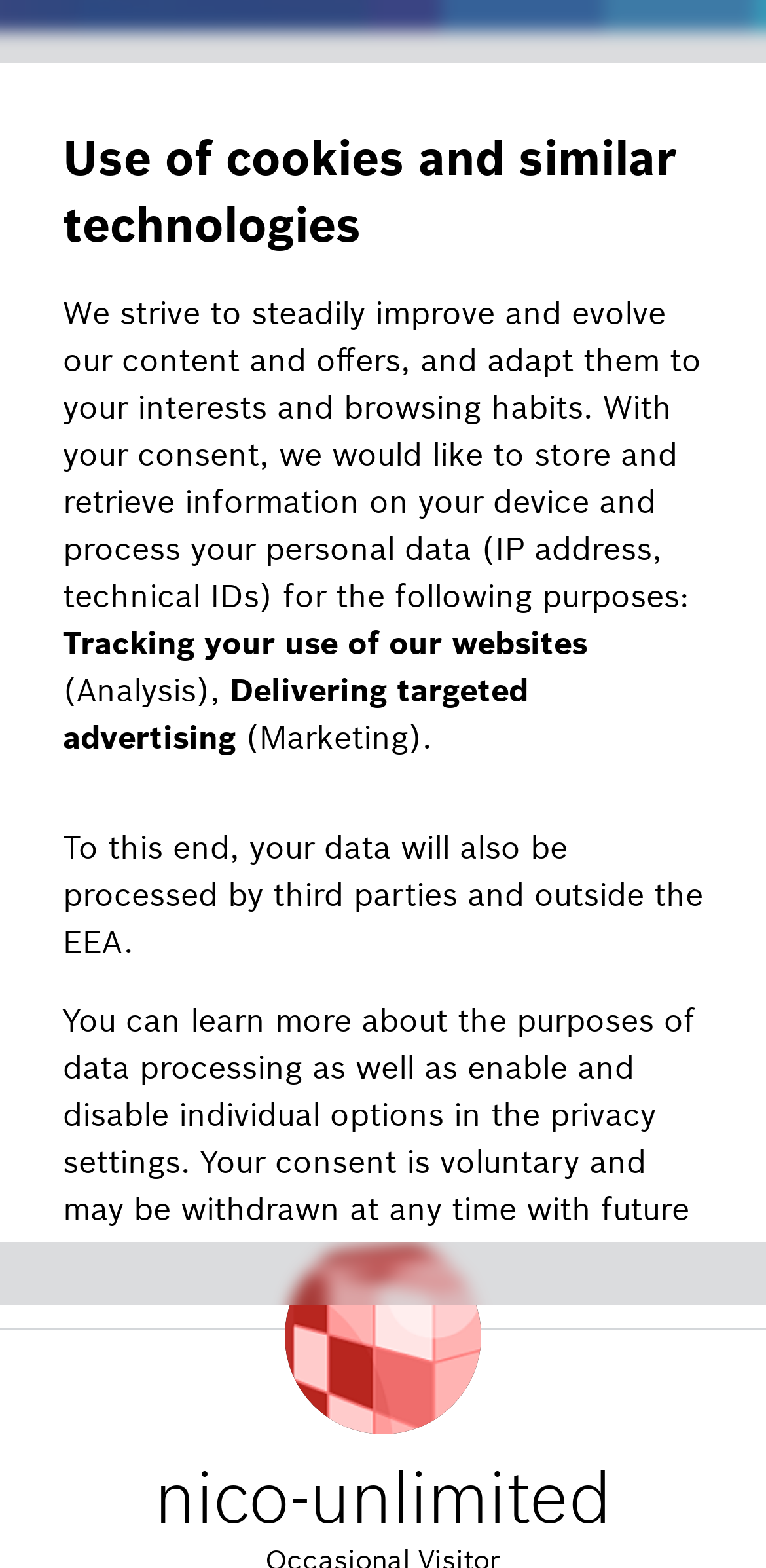Illustrate the webpage with a detailed description.

The webpage is about "nico-unlimited" and has a prominent heading with the same title at the top center of the page. Below the heading, there is a figure with an image of "BST Community" on the left side, accompanied by a link and a button. On the right side, there is a heading "Bosch Shared" and a link with an icon of a user.

The top section of the page also features a search bar with a submit search button, which has an icon of a magnifying glass. Below the search bar, there is a section with the title "Top Results" and a link to "See all results" with a forward-right icon.

The main content of the page is divided into two sections. The left section has a heading "About nico-unlimited" and a disabled generic element. Below this, there is a date "05-06-2021" and an image of a user who is offline. The right section has a generic element with an image of "nico-unlimited" and a disabled state.

The main content area also features a long paragraph of text that explains how the website strives to improve and evolve its content and offers based on the user's interests and browsing habits. The text also explains how the website processes personal data for tracking and targeted advertising purposes. There are several links and buttons throughout the text, including a "Settings" button at the bottom.

Throughout the page, there are several images, including icons for search, user, and forward-right, as well as images of "BST Community" and "nico-unlimited". There are also several alerts and generic elements with disabled states.